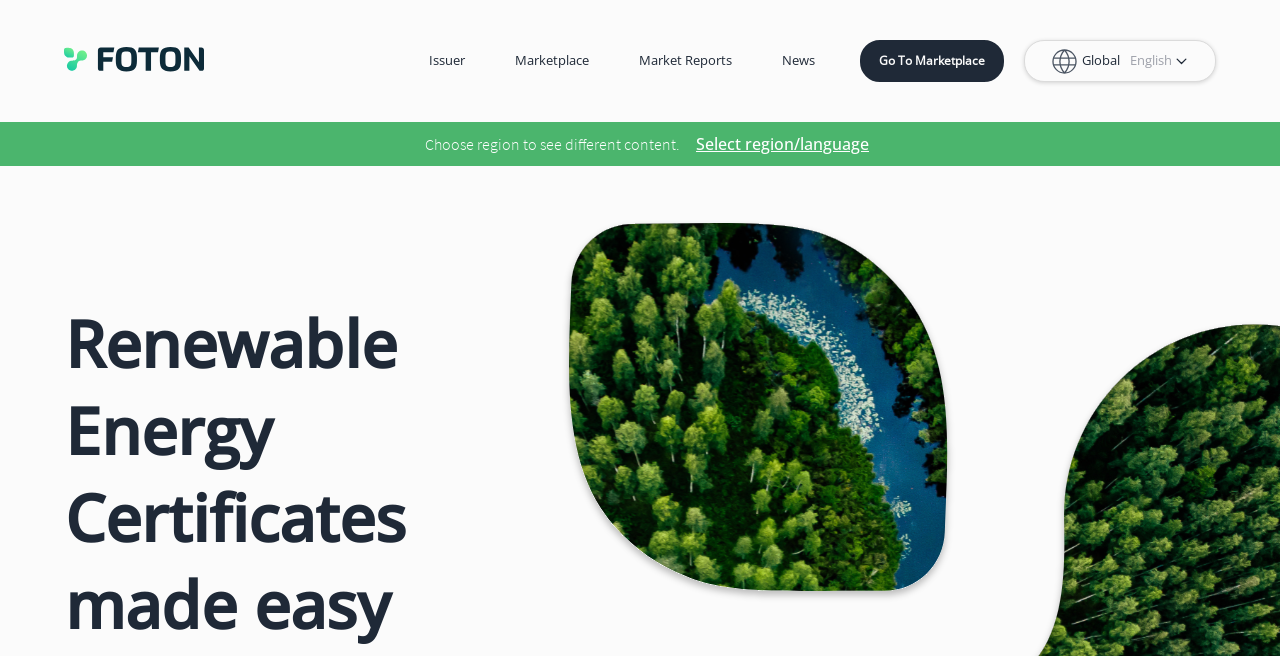Carefully examine the image and provide an in-depth answer to the question: What are the main sections of the webpage?

The main sections of the webpage are located at the top navigation bar, and they are links with bounding boxes of [0.323, 0.072, 0.375, 0.114], [0.391, 0.072, 0.472, 0.114], and [0.487, 0.072, 0.584, 0.114] respectively.